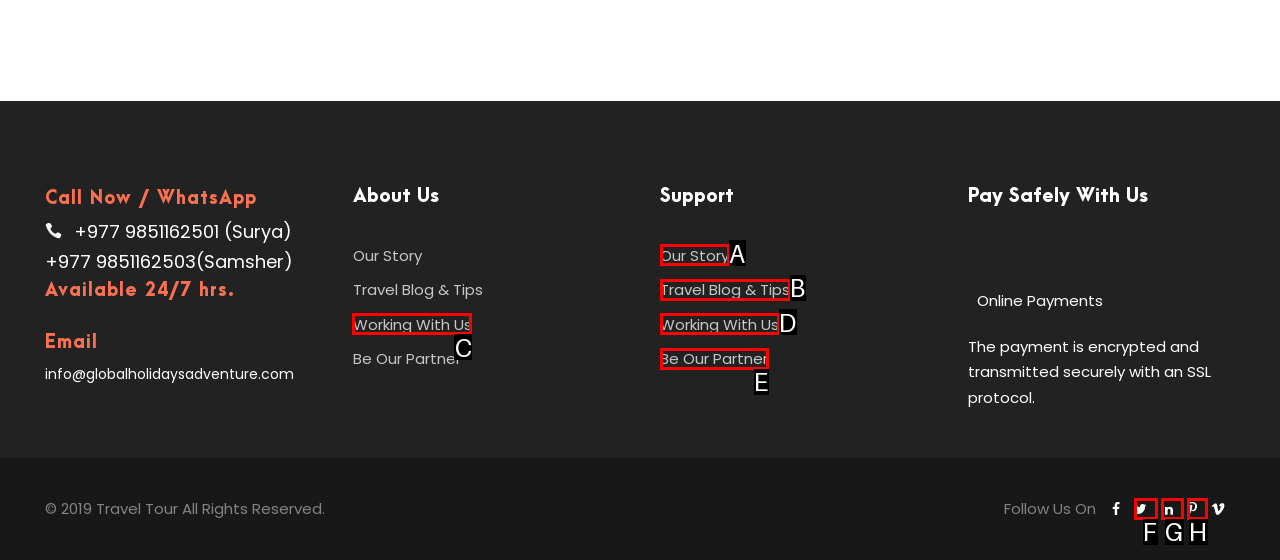Using the provided description: NORWEGIAN JUMPERS, select the HTML element that corresponds to it. Indicate your choice with the option's letter.

None